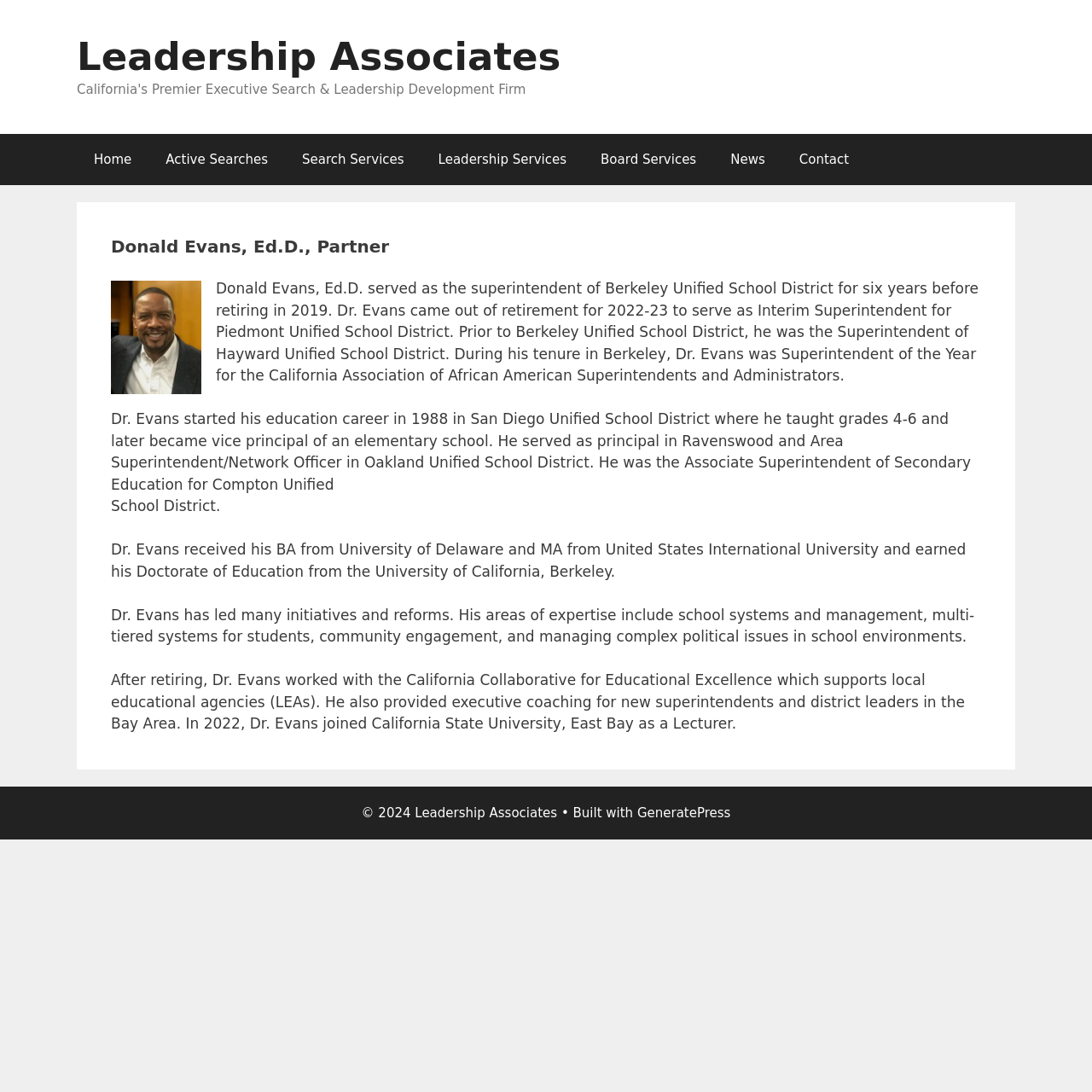Using the provided element description: "Home", identify the bounding box coordinates. The coordinates should be four floats between 0 and 1 in the order [left, top, right, bottom].

[0.07, 0.122, 0.136, 0.169]